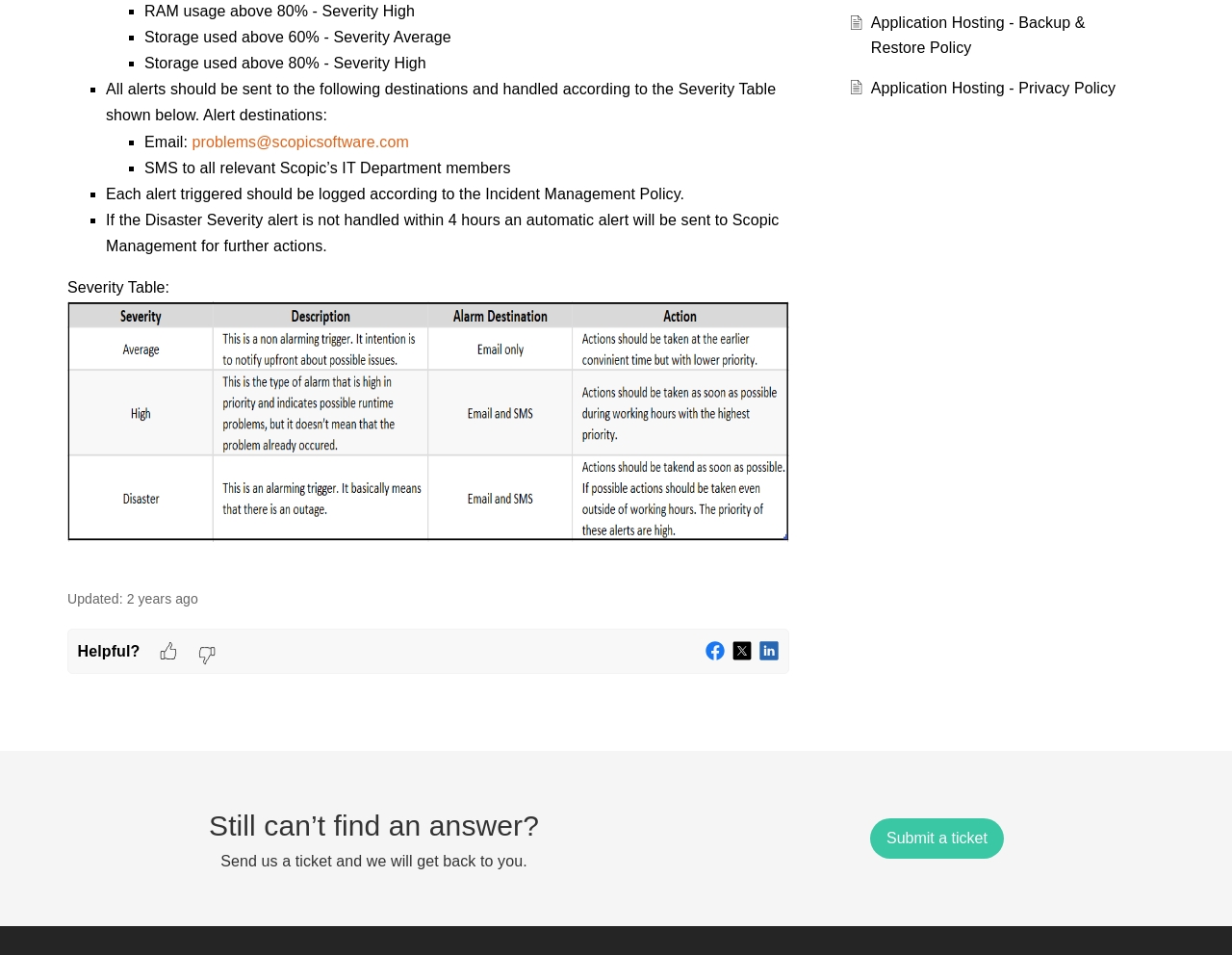Locate the bounding box of the UI element with the following description: "Application Hosting - Privacy Policy".

[0.707, 0.083, 0.906, 0.1]